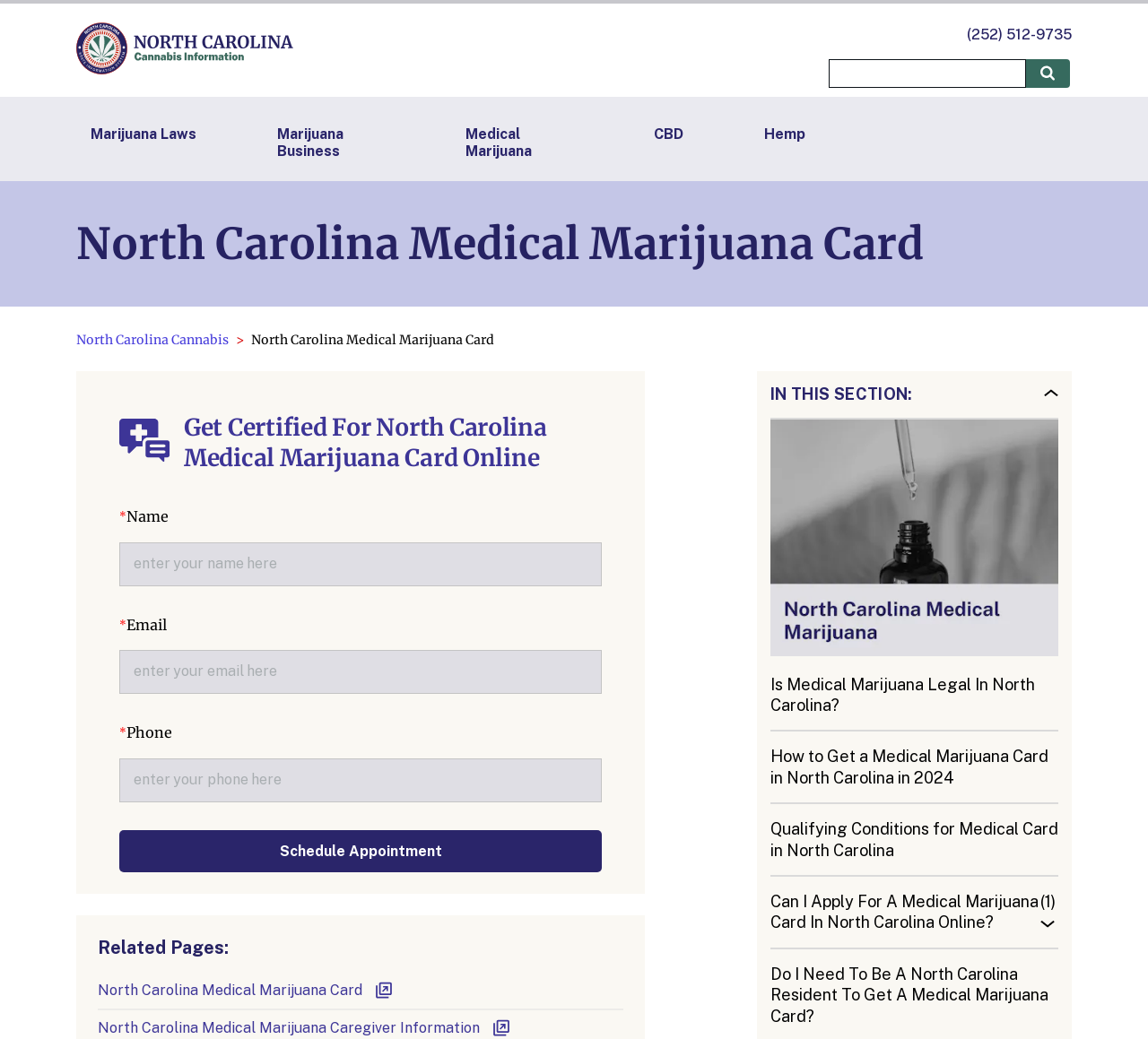Reply to the question with a single word or phrase:
What is the purpose of the webpage?

Apply for North Carolina medical marijuana card